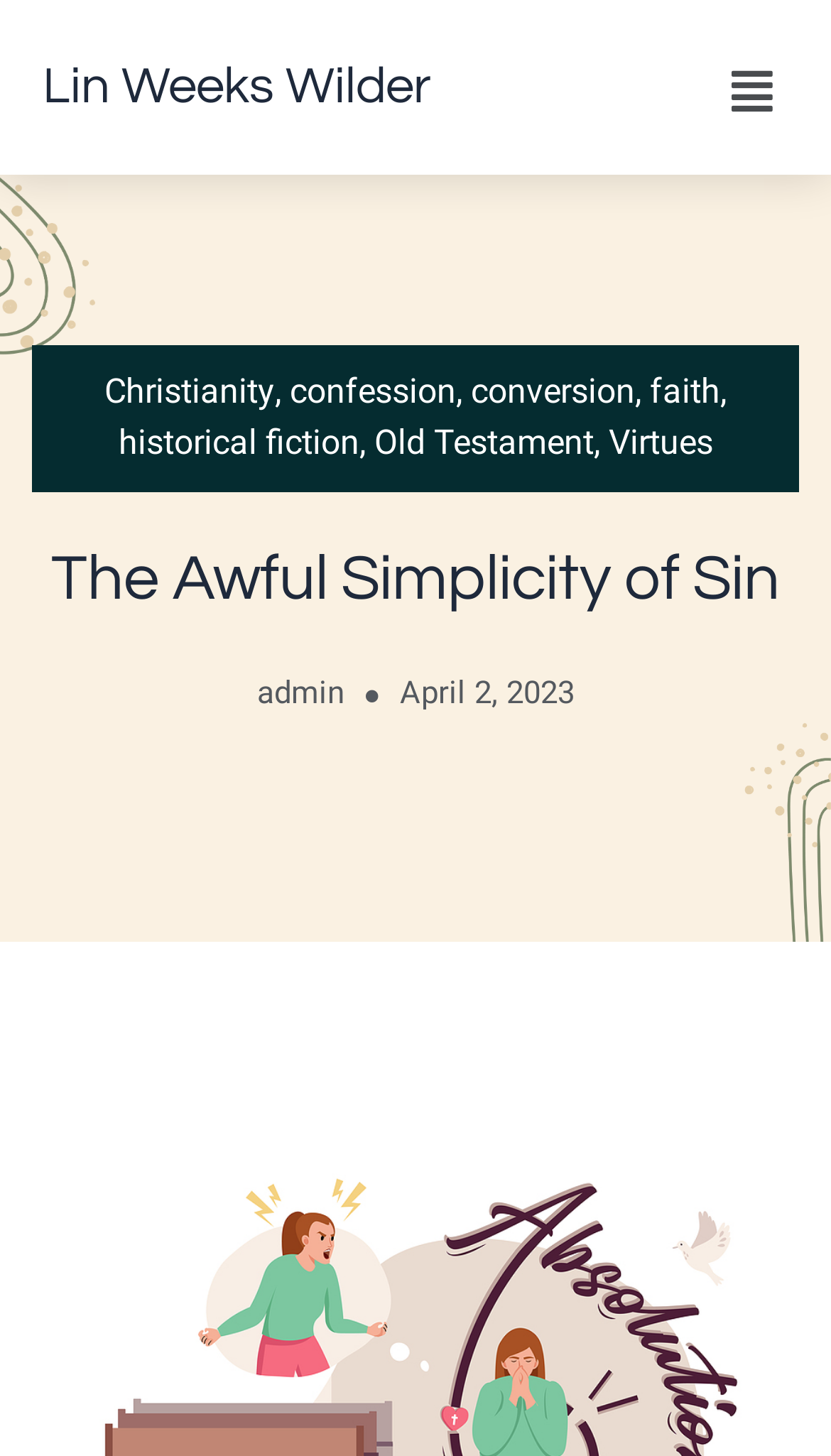What is the author's name?
Provide an in-depth and detailed answer to the question.

I found the author's name by looking at the heading element with the text 'Lin Weeks Wilder' which is a link, indicating that it's a clickable element that likely leads to the author's profile or webpage.